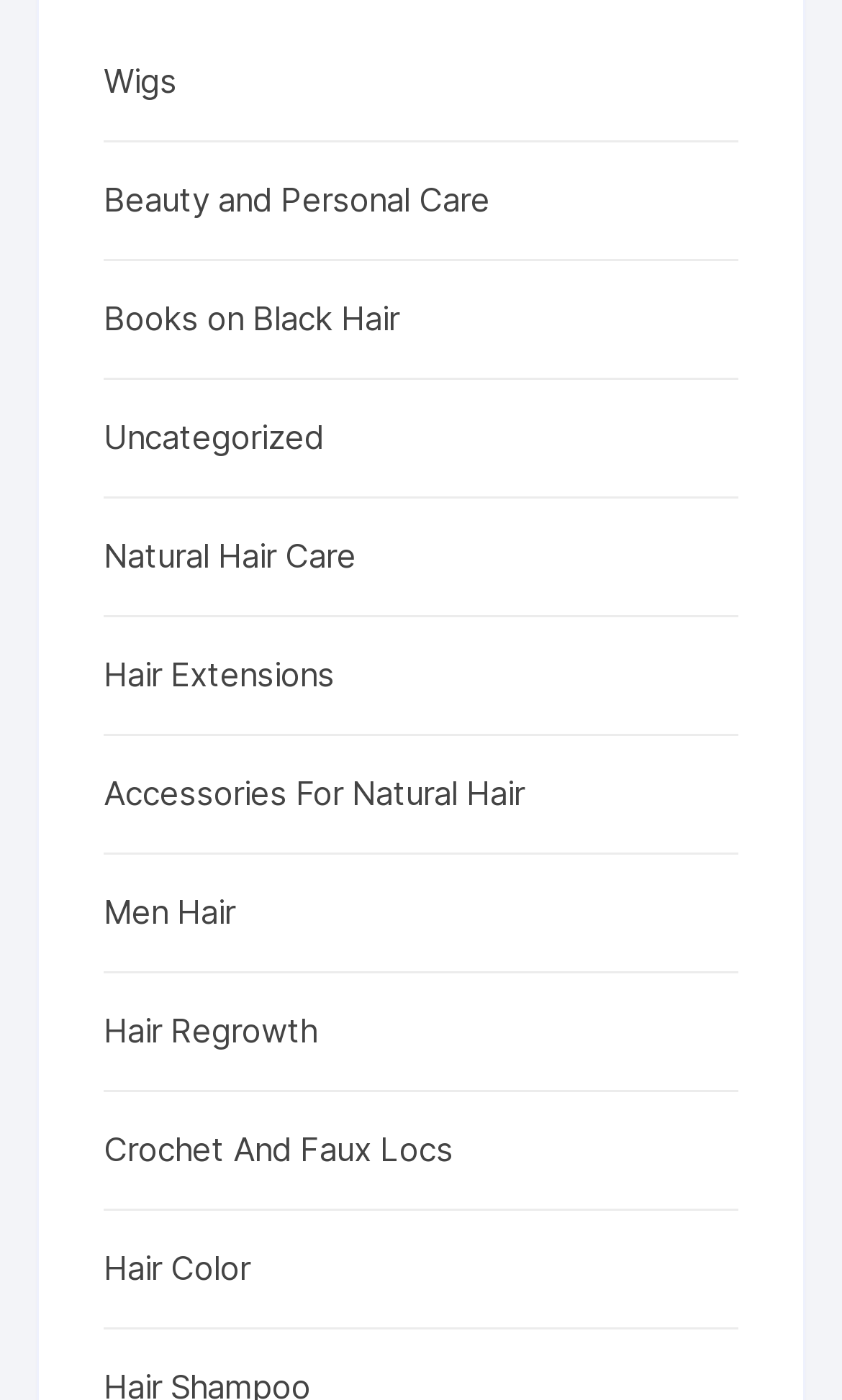How many hair-related categories are there?
Provide a detailed and well-explained answer to the question.

There are 10 links on the webpage, each representing a different category of hair care. These categories include 'Wigs', 'Beauty and Personal Care', 'Books on Black Hair', and so on. By counting the number of links, we can determine that there are 10 hair-related categories.